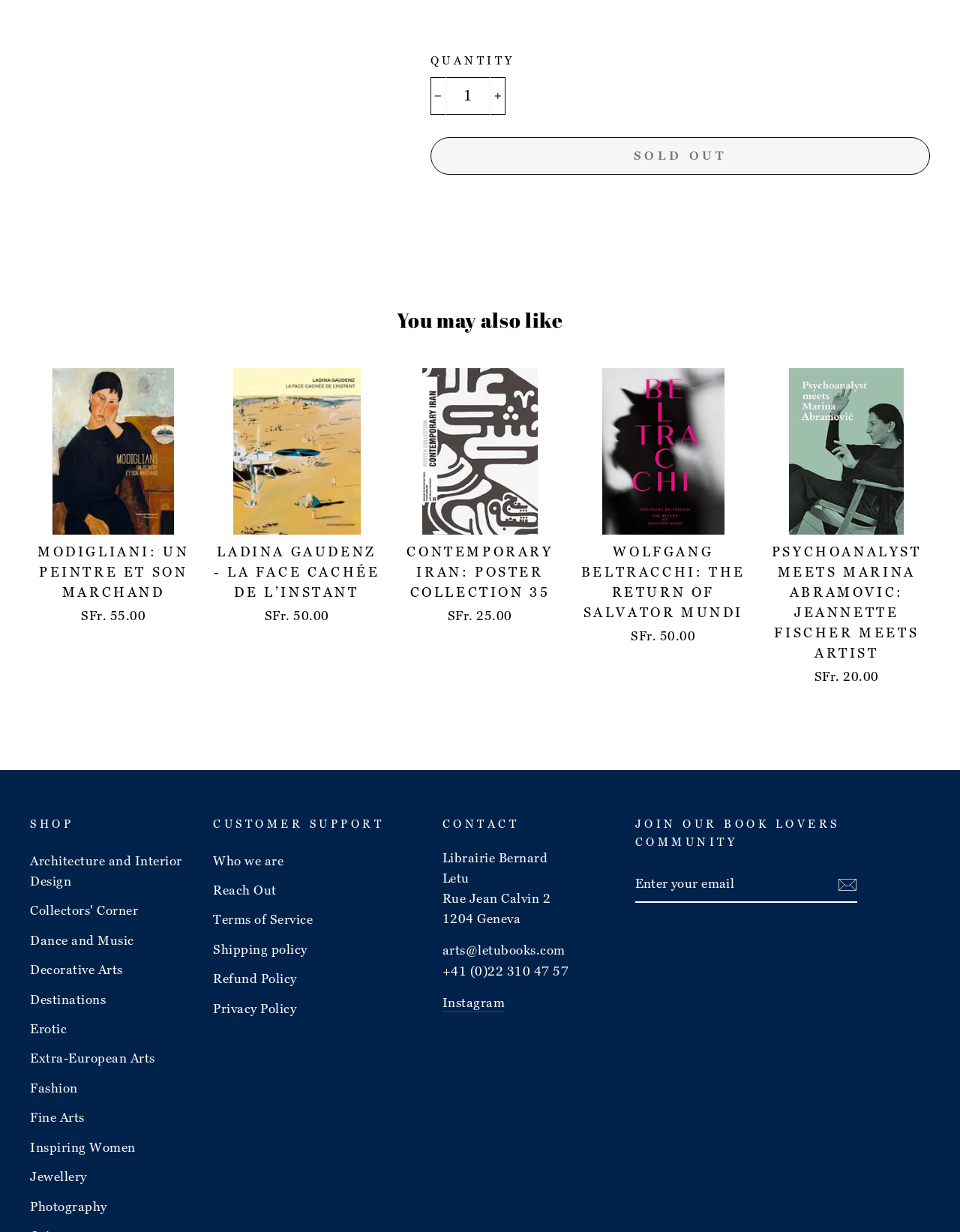Can you find the bounding box coordinates of the area I should click to execute the following instruction: "Increase item quantity by one"?

[0.51, 0.062, 0.526, 0.093]